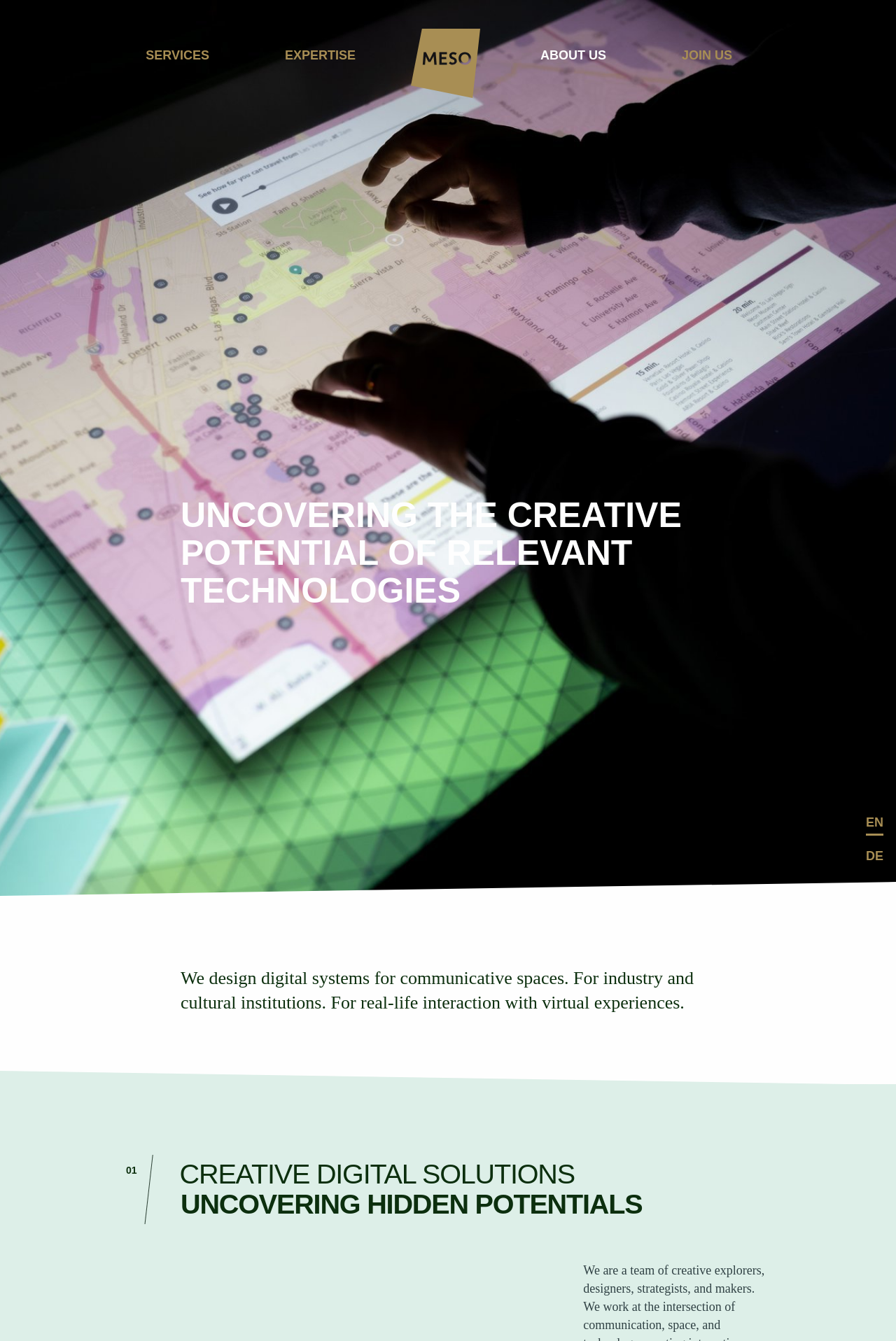Identify the bounding box for the UI element described as: "About us". Ensure the coordinates are four float numbers between 0 and 1, formatted as [left, top, right, bottom].

[0.561, 0.026, 0.719, 0.057]